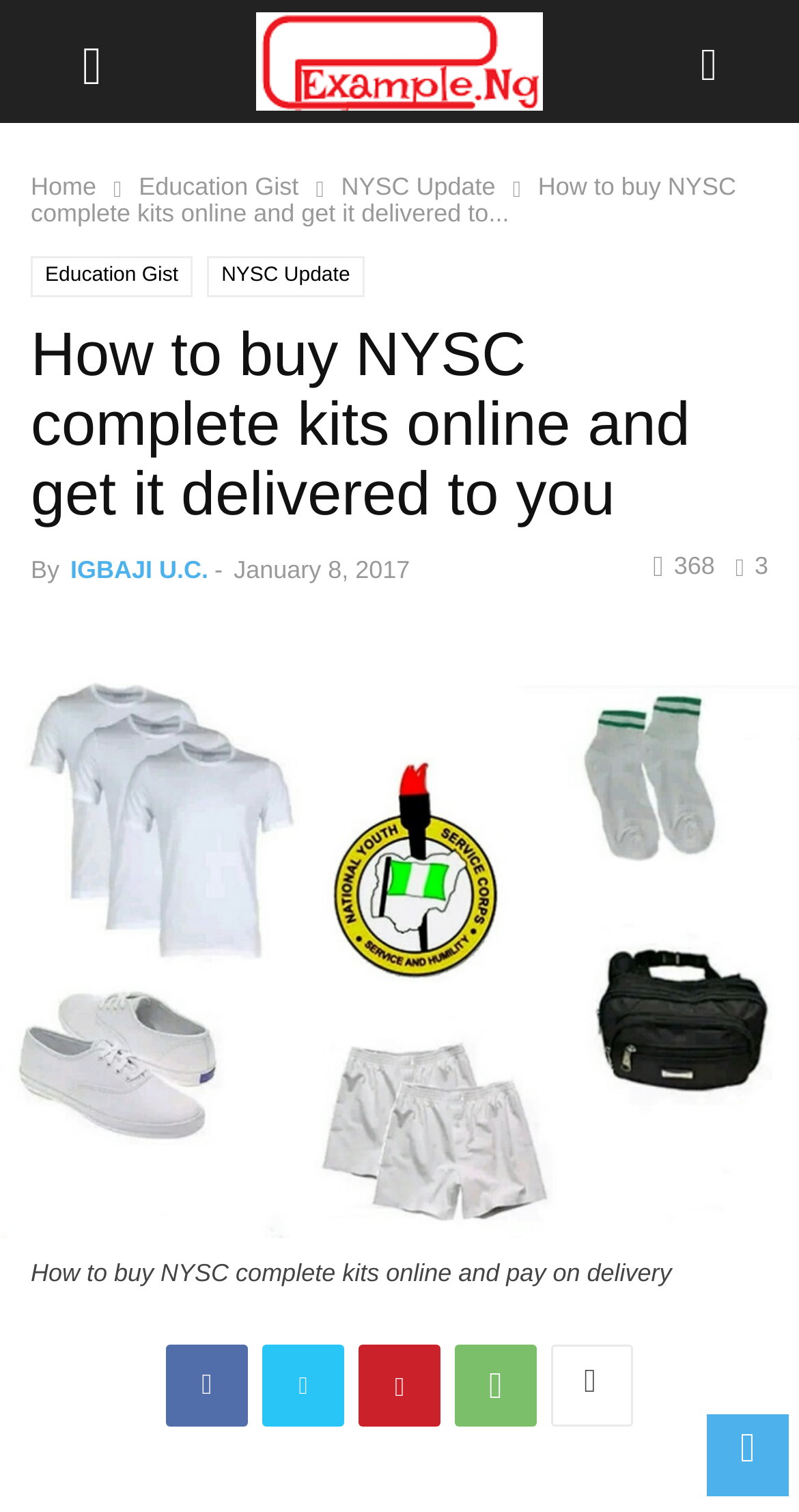Find the bounding box coordinates of the clickable area required to complete the following action: "Share the post on social media".

[0.208, 0.89, 0.31, 0.944]